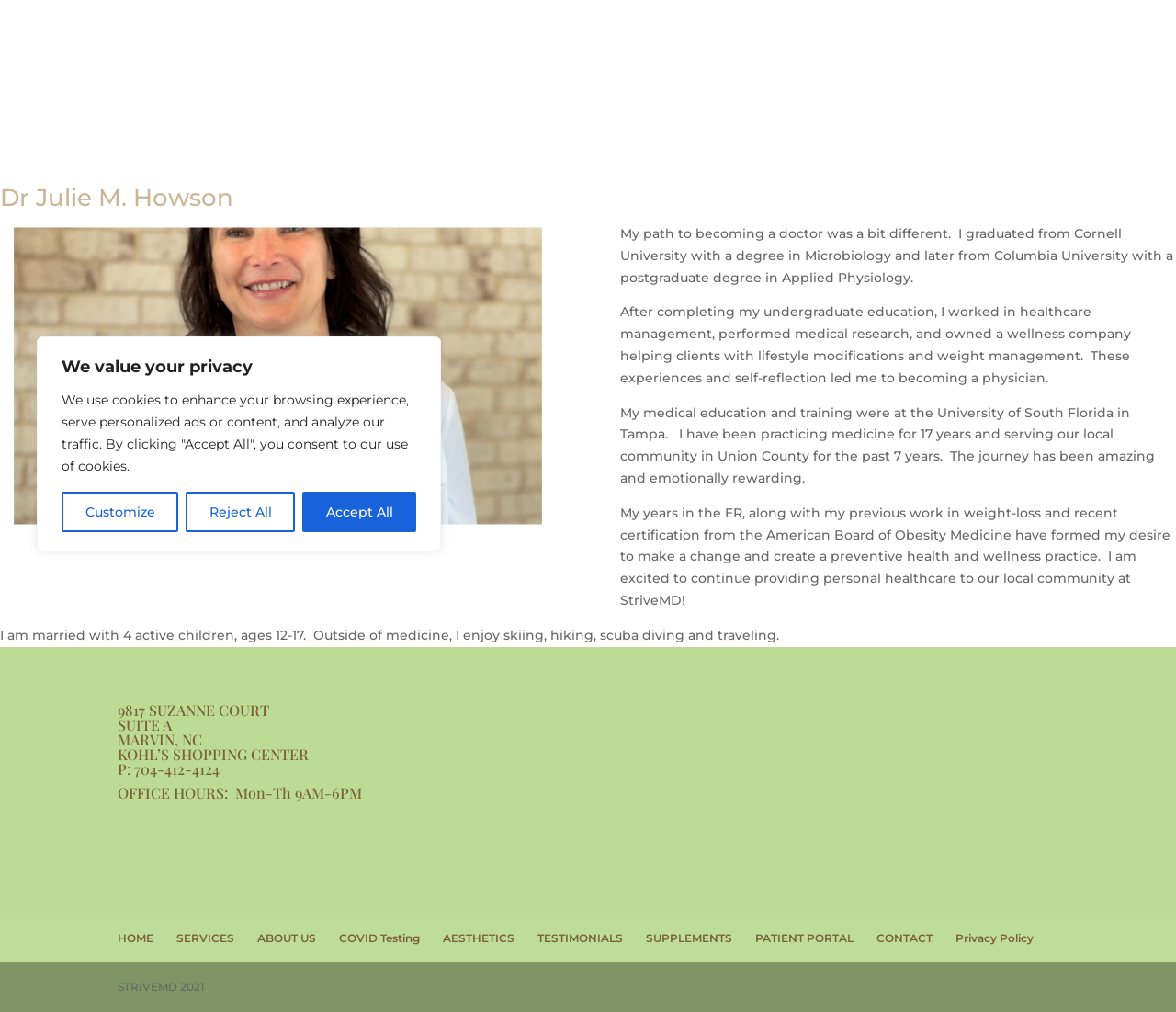Predict the bounding box of the UI element based on the description: "HOME". The coordinates should be four float numbers between 0 and 1, formatted as [left, top, right, bottom].

[0.1, 0.92, 0.13, 0.933]